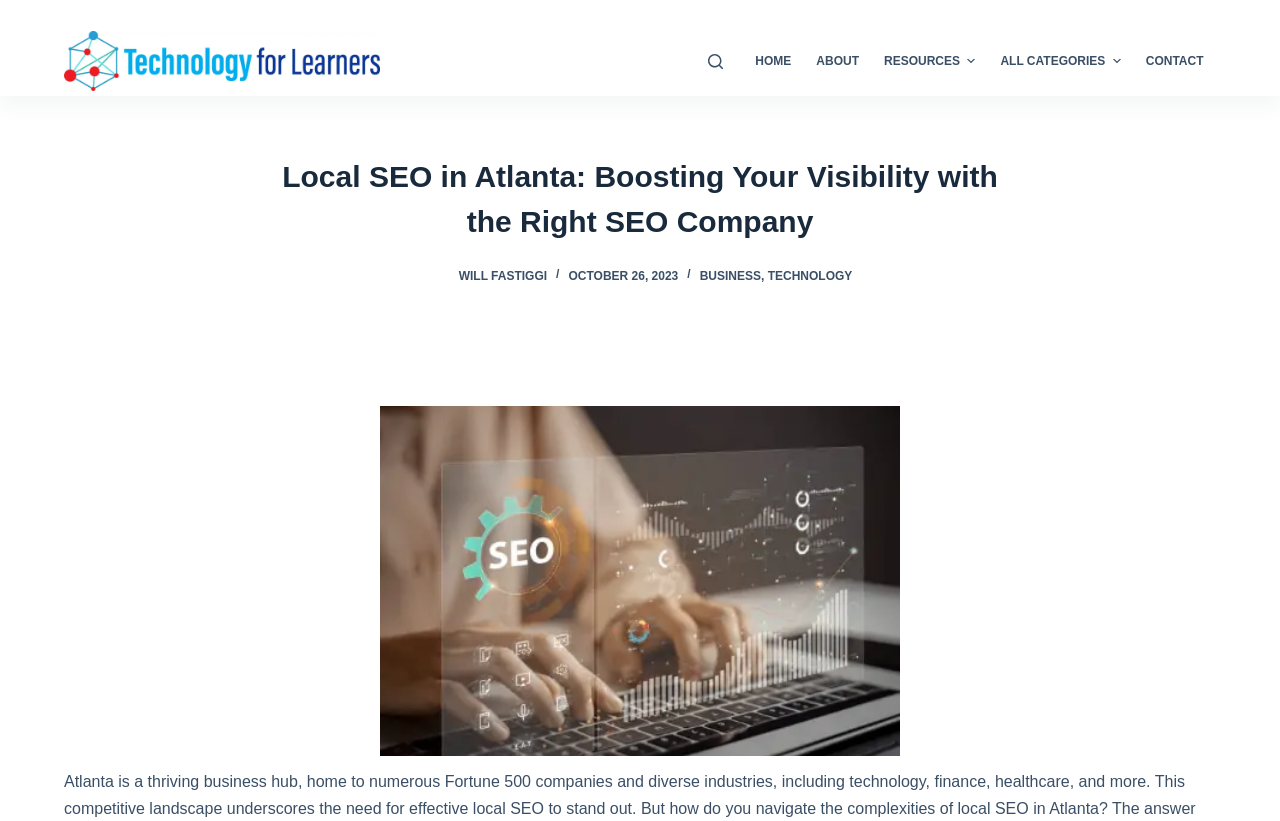Please give the bounding box coordinates of the area that should be clicked to fulfill the following instruction: "Learn about 'E-Waste Management'". The coordinates should be in the format of four float numbers from 0 to 1, i.e., [left, top, right, bottom].

None